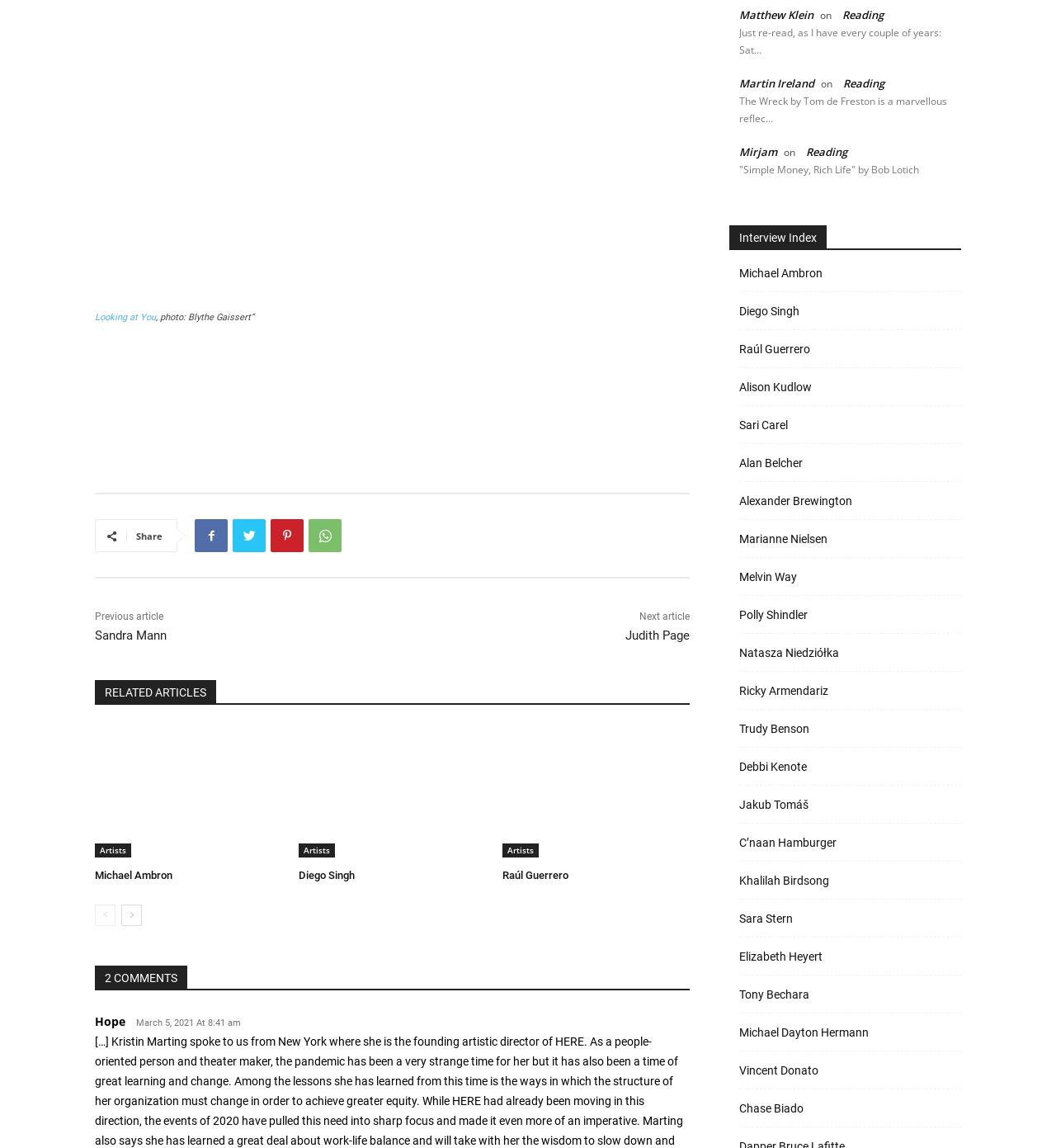What is the title of the article?
Examine the screenshot and reply with a single word or phrase.

Looking at You